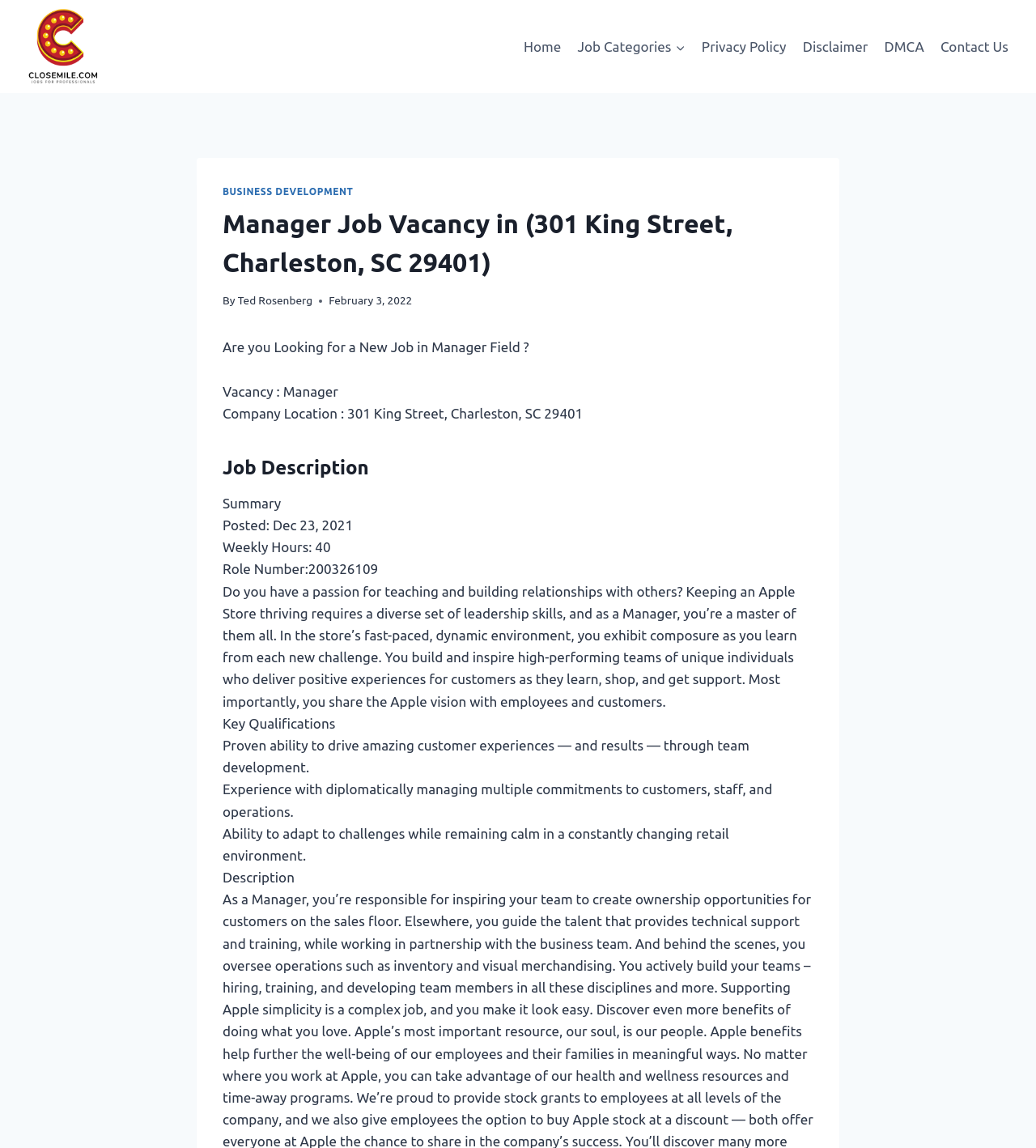Refer to the image and answer the question with as much detail as possible: What is the main responsibility of the manager?

The main responsibility of the manager can be inferred from the static text 'Do you have a passion for teaching and building relationships with others?' which is located in the main content area of the webpage. This text suggests that building relationships with others is a key aspect of the manager's role.